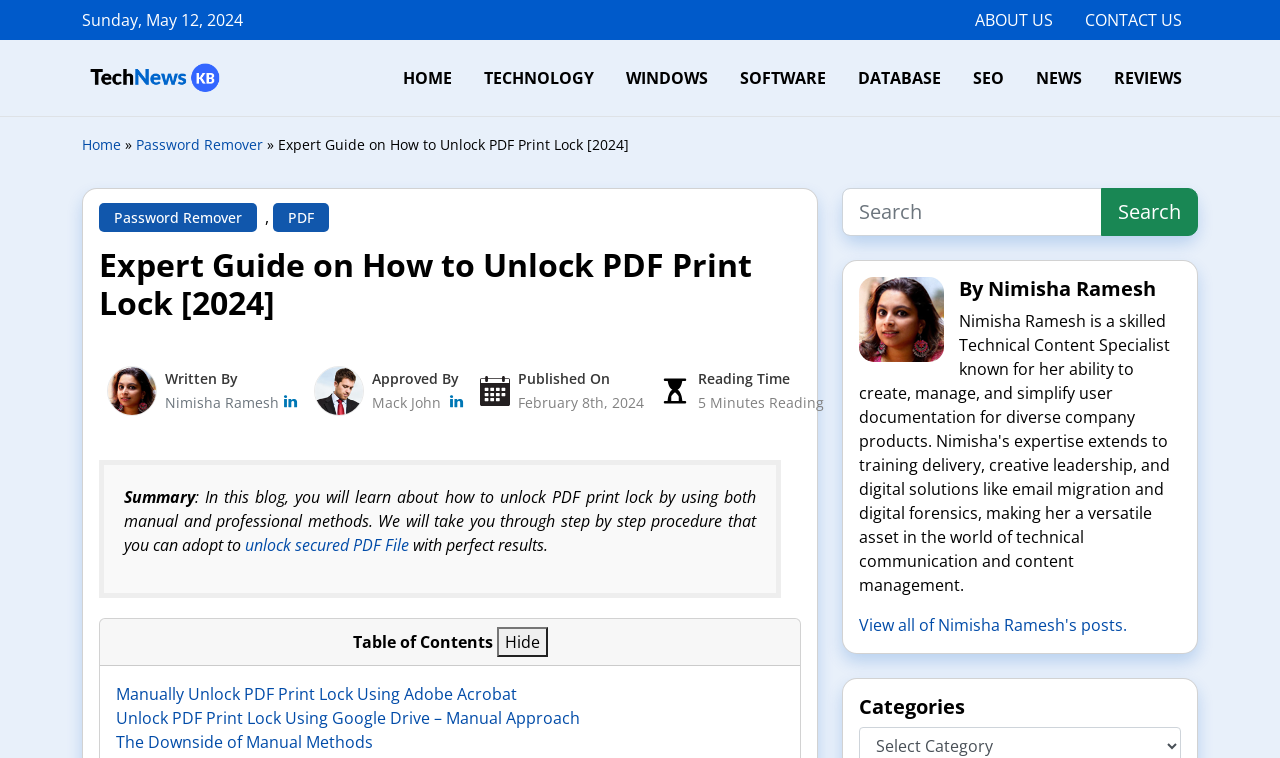What is the estimated reading time of the article?
Look at the image and provide a short answer using one word or a phrase.

5 Minutes Reading